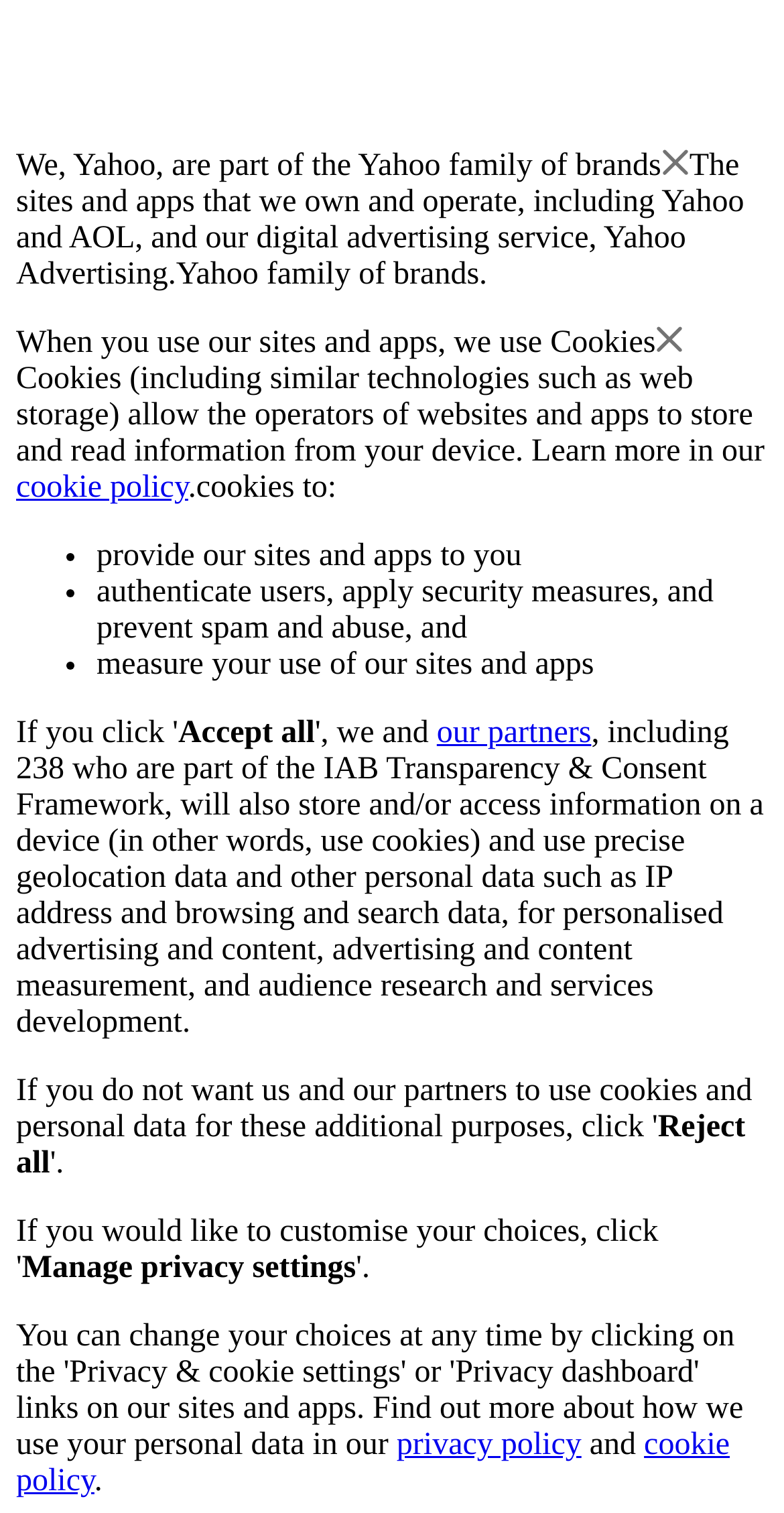What is Yahoo part of?
Based on the image content, provide your answer in one word or a short phrase.

Yahoo family of brands